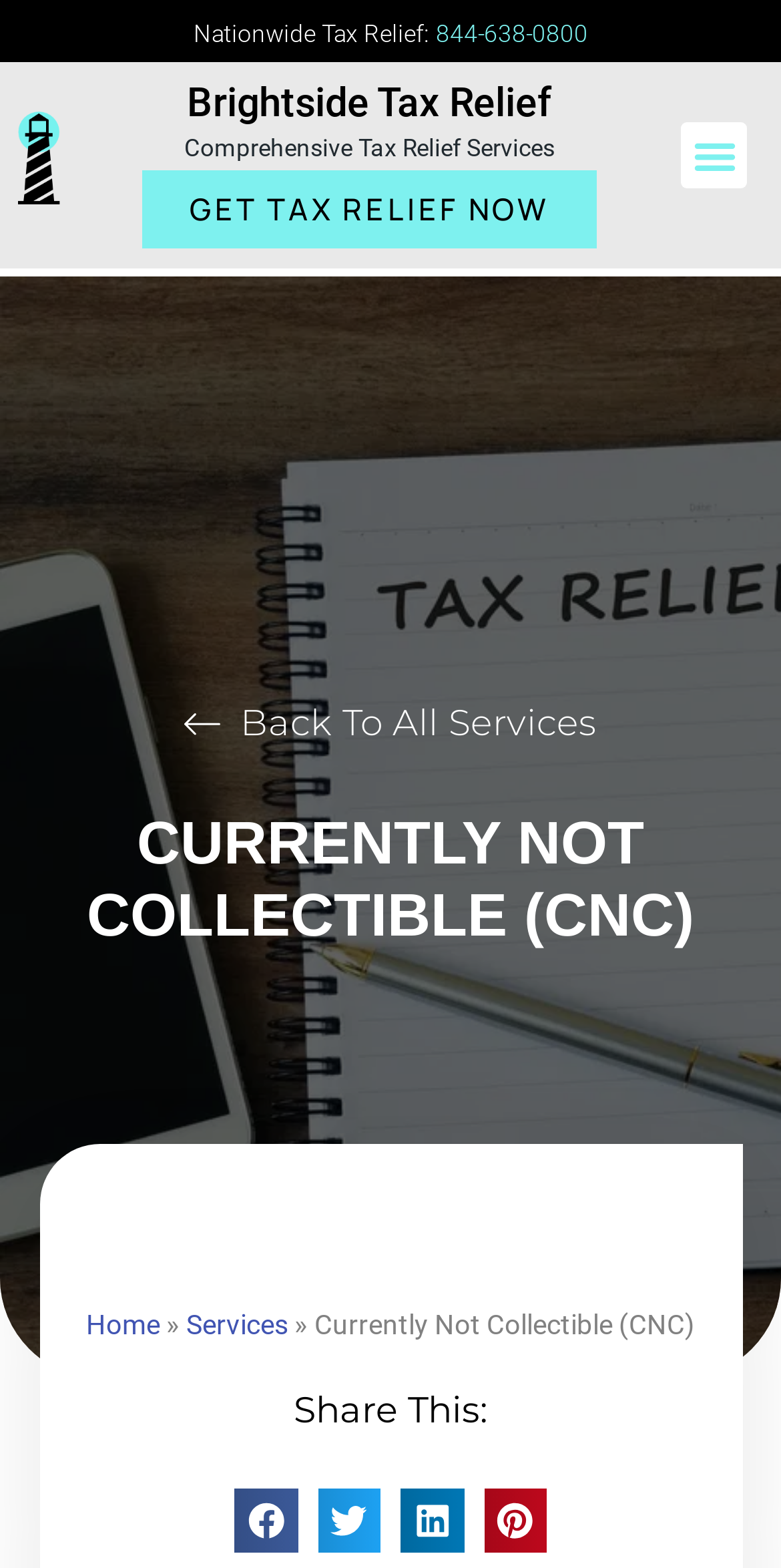Determine which piece of text is the heading of the webpage and provide it.

CURRENTLY NOT COLLECTIBLE (CNC)